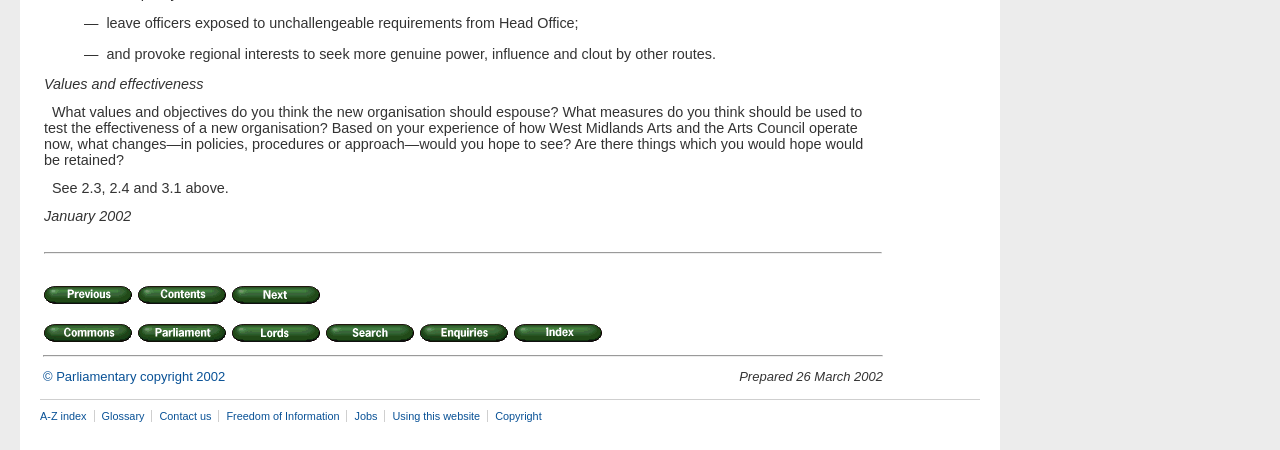Please answer the following question as detailed as possible based on the image: 
What is the topic of discussion in this webpage?

The topic of discussion in this webpage is 'Values and effectiveness' as indicated by the StaticText element with the text 'Values and effectiveness' at coordinates [0.034, 0.169, 0.159, 0.205].